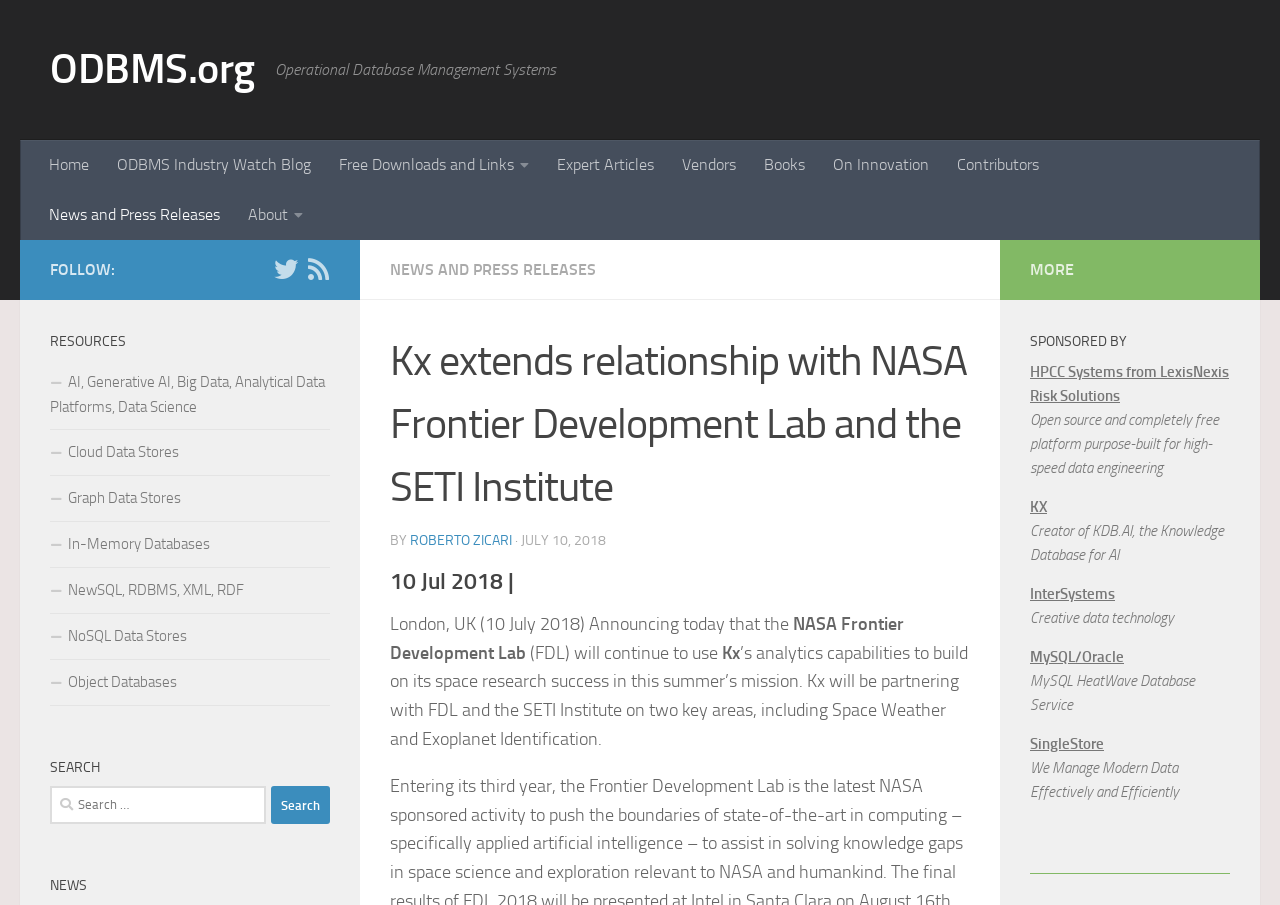Please find the bounding box coordinates in the format (top-left x, top-left y, bottom-right x, bottom-right y) for the given element description. Ensure the coordinates are floating point numbers between 0 and 1. Description: NoSQL Data Stores

[0.039, 0.678, 0.258, 0.729]